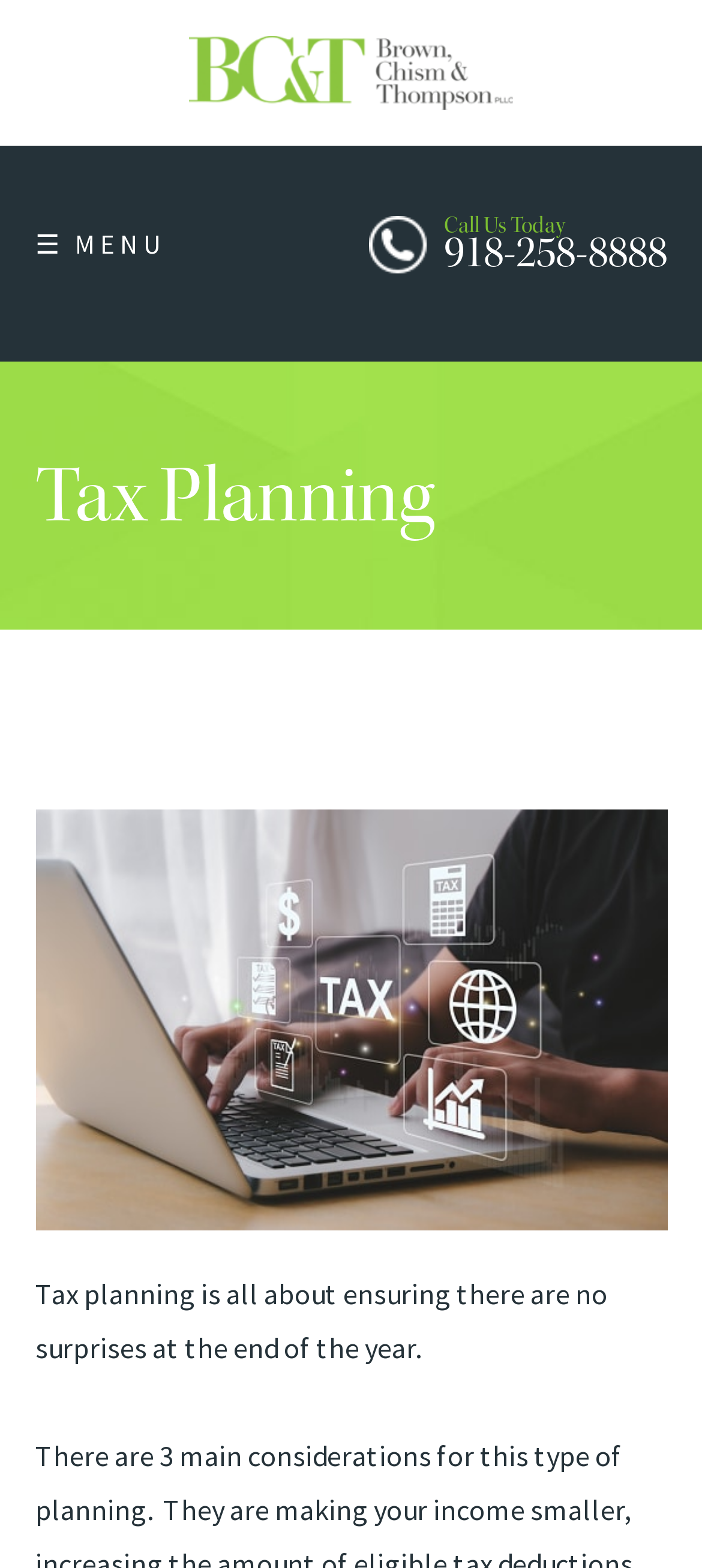Please identify the bounding box coordinates of the element I need to click to follow this instruction: "Contact us".

[0.05, 0.349, 0.95, 0.407]